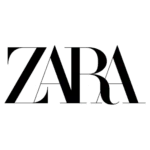In what format are the logos available for download?
Please look at the screenshot and answer in one word or a short phrase.

PNG